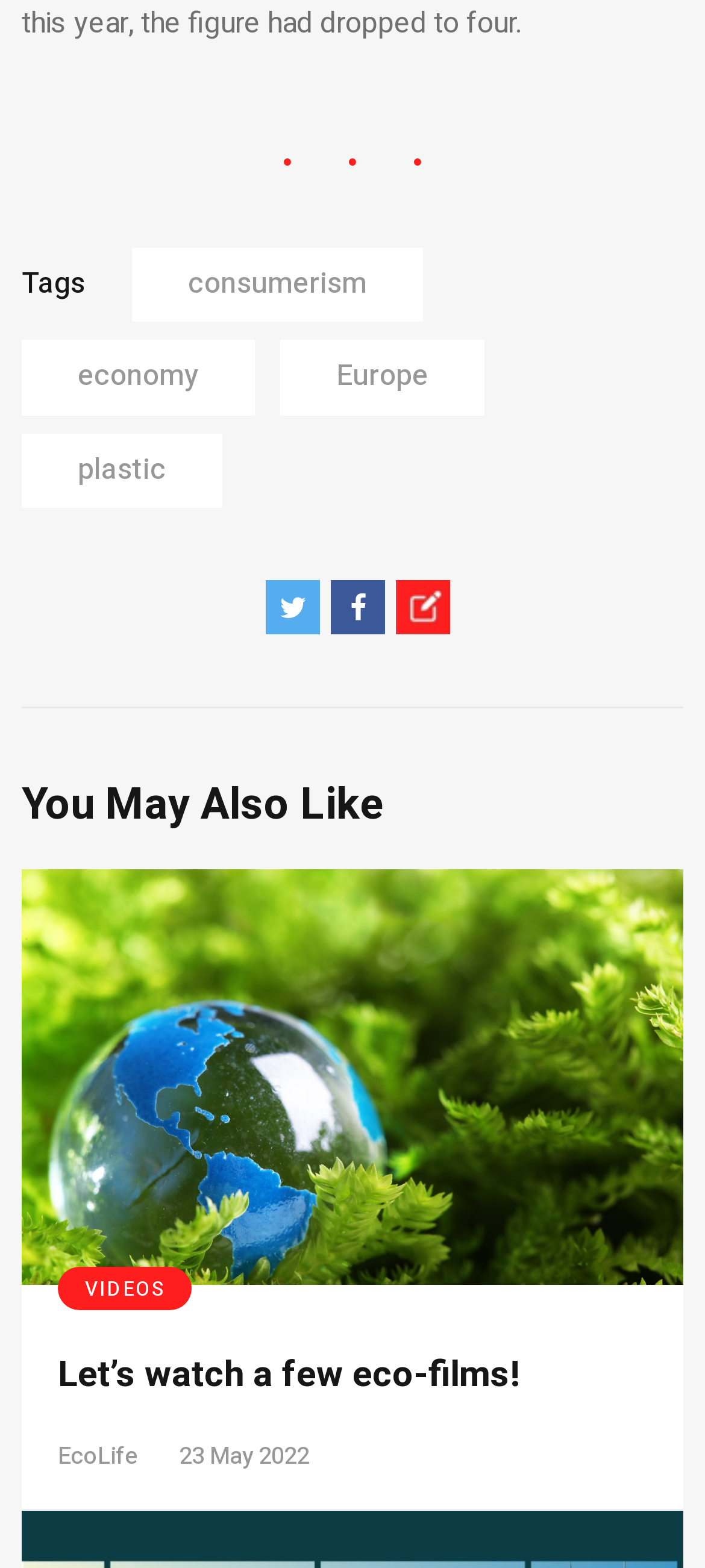Given the element description title="Share on Facebook", specify the bounding box coordinates of the corresponding UI element in the format (top-left x, top-left y, bottom-right x, bottom-right y). All values must be between 0 and 1.

[0.469, 0.37, 0.546, 0.404]